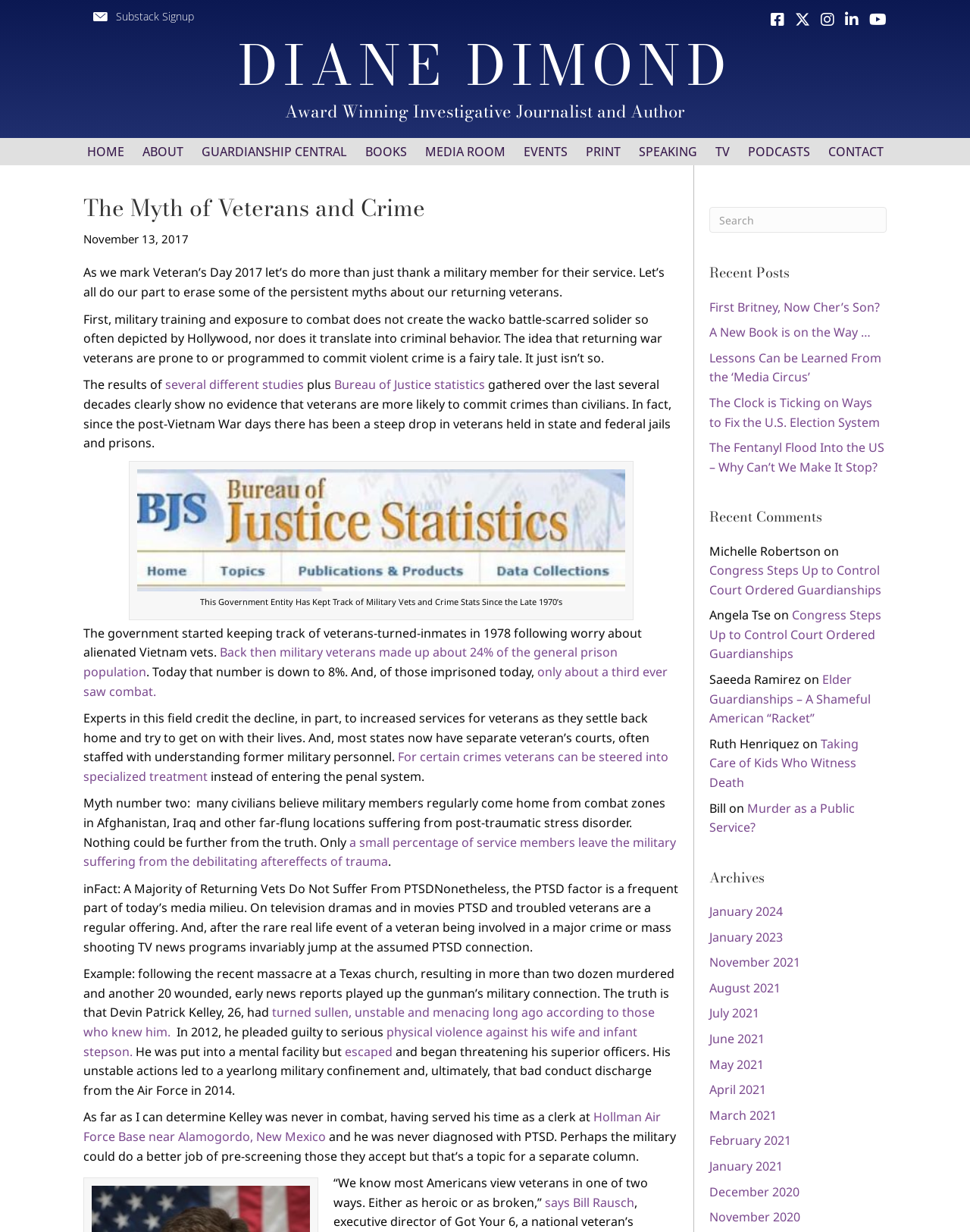Please provide a brief answer to the following inquiry using a single word or phrase:
What is the author's name?

Diane Dimond